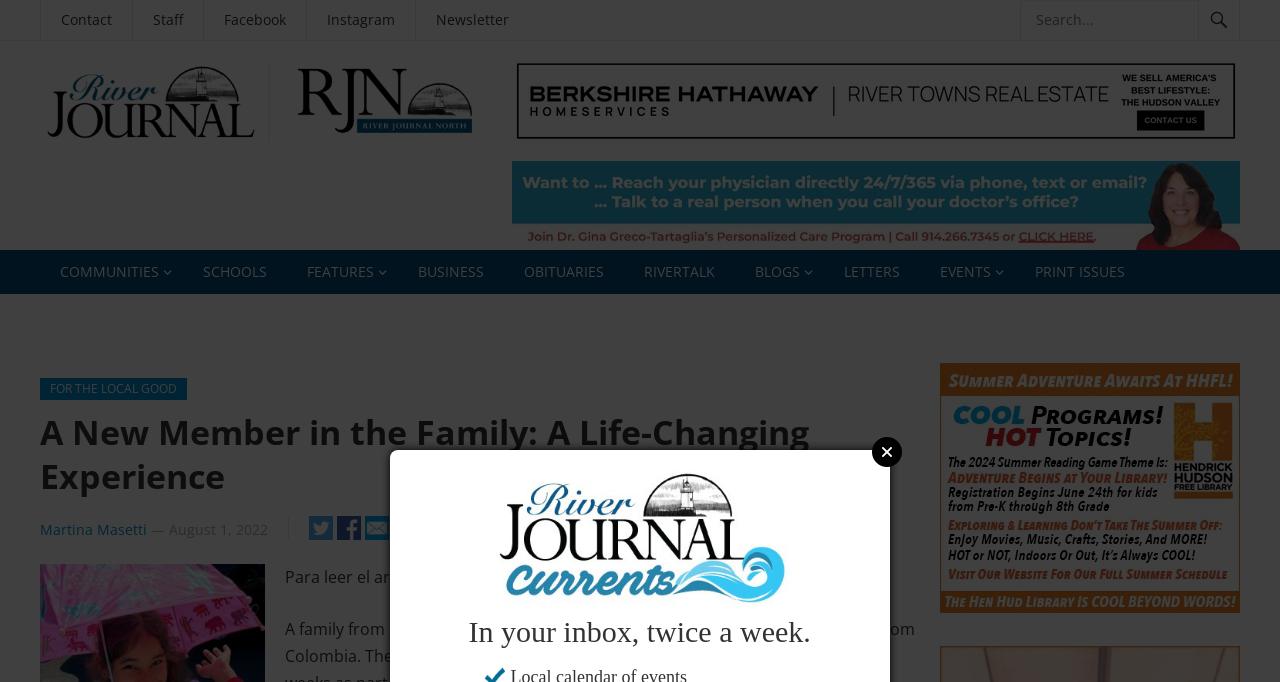Provide the bounding box coordinates of the HTML element this sentence describes: "alt="River Journal Logo"". The bounding box coordinates consist of four float numbers between 0 and 1, i.e., [left, top, right, bottom].

[0.034, 0.129, 0.376, 0.162]